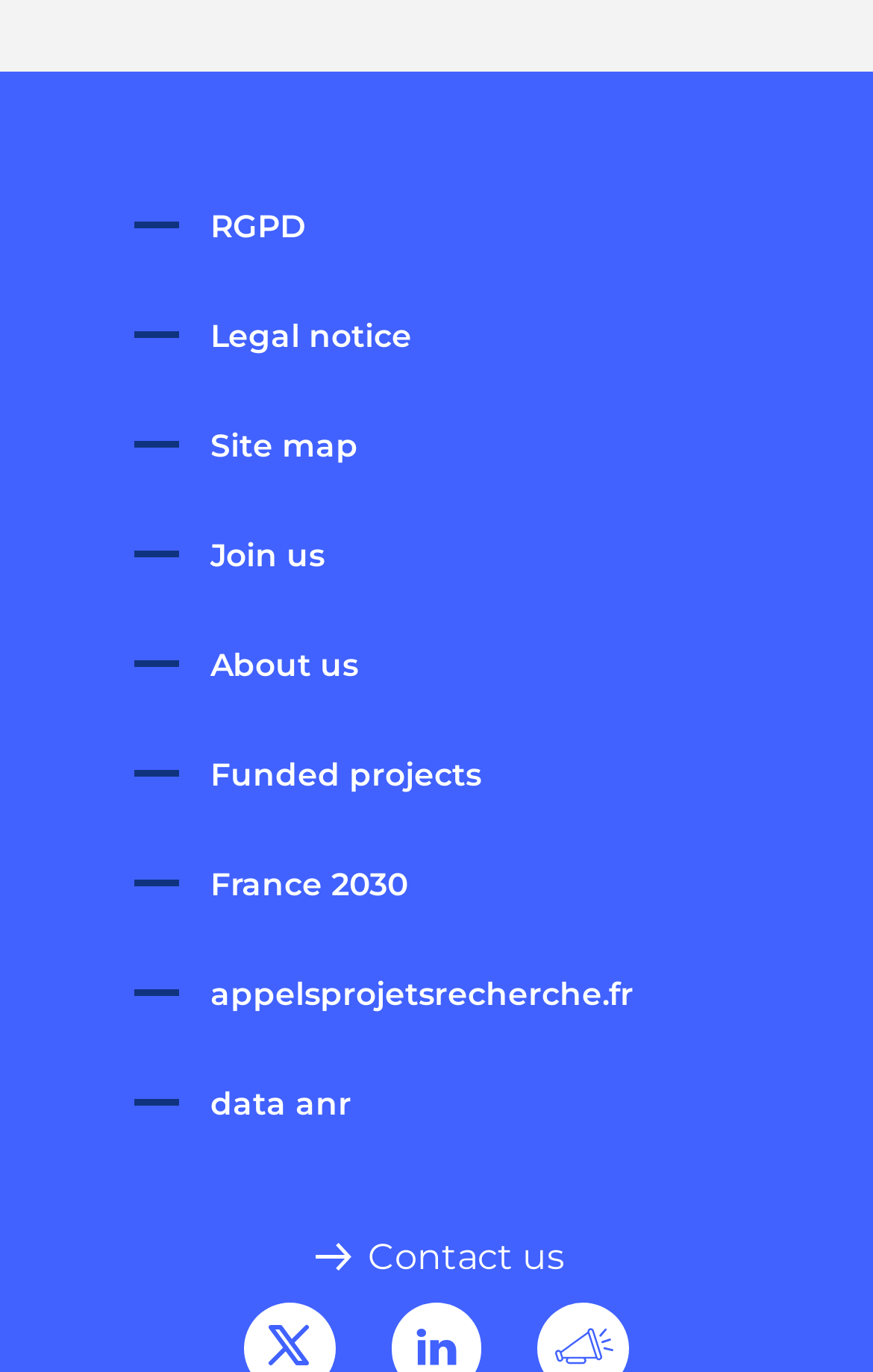Could you locate the bounding box coordinates for the section that should be clicked to accomplish this task: "Explore site map".

[0.154, 0.31, 0.41, 0.339]